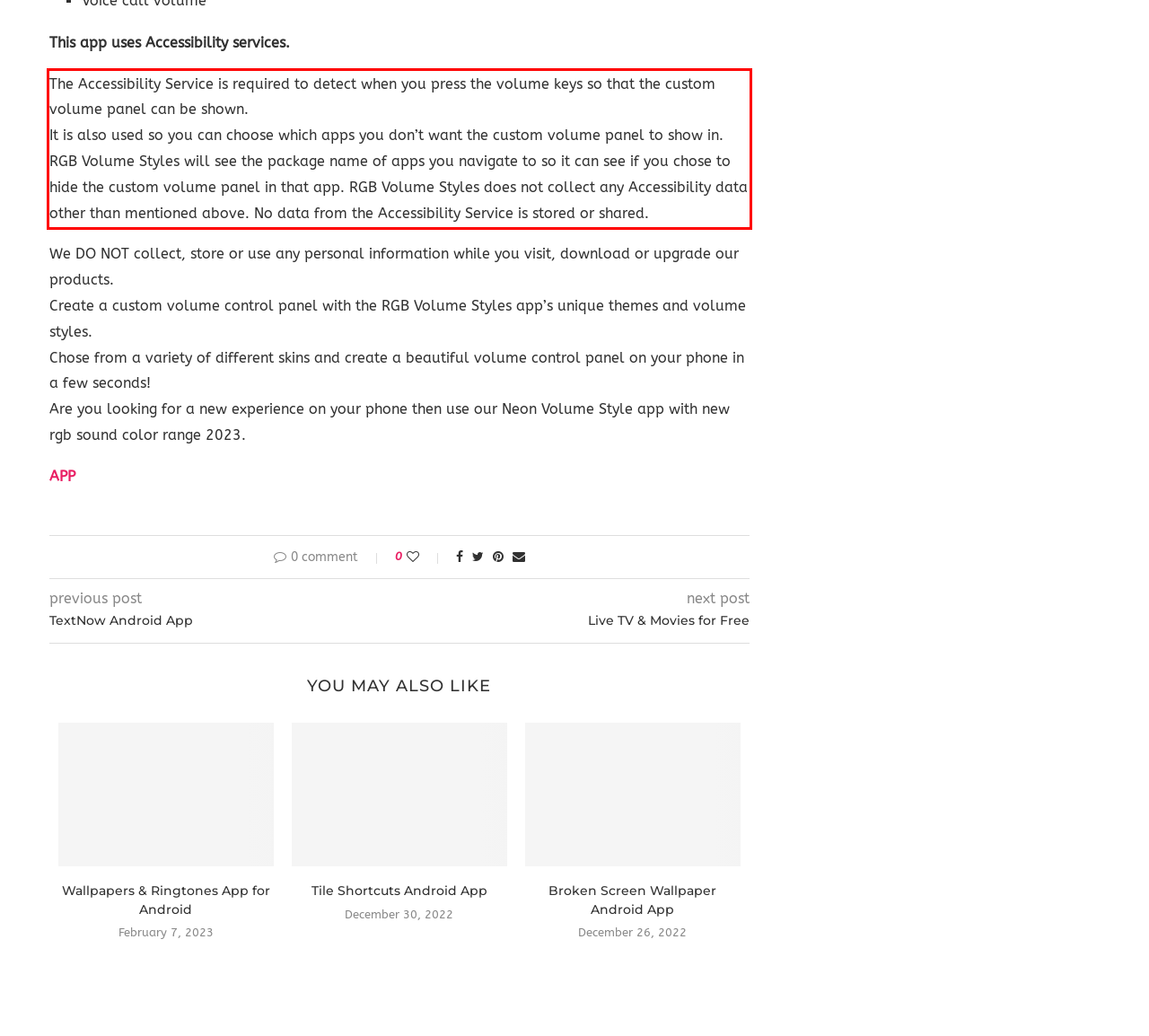You are provided with a screenshot of a webpage that includes a red bounding box. Extract and generate the text content found within the red bounding box.

The Accessibility Service is required to detect when you press the volume keys so that the custom volume panel can be shown. It is also used so you can choose which apps you don’t want the custom volume panel to show in. RGB Volume Styles will see the package name of apps you navigate to so it can see if you chose to hide the custom volume panel in that app. RGB Volume Styles does not collect any Accessibility data other than mentioned above. No data from the Accessibility Service is stored or shared.